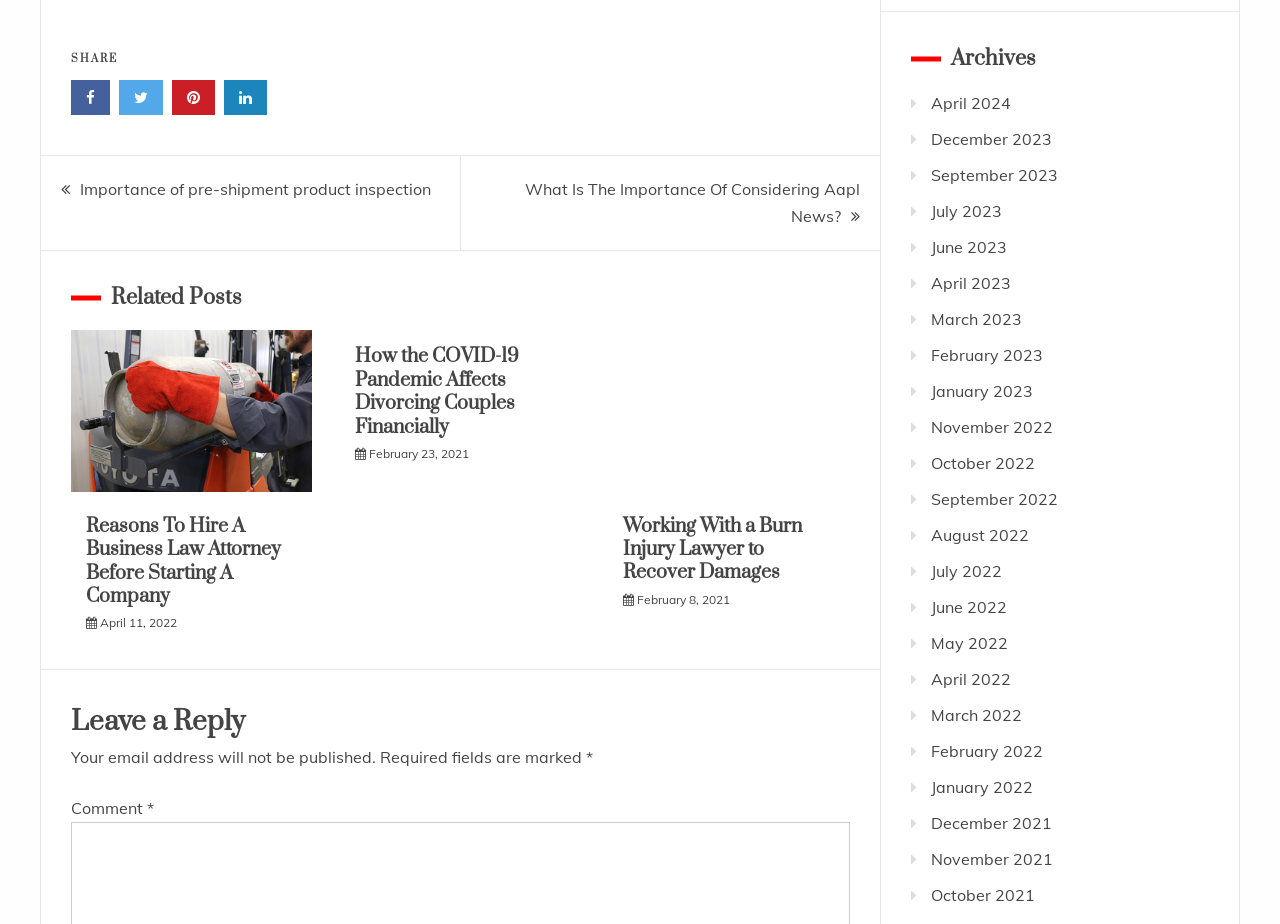What is the purpose of the 'SHARE' button?
Based on the image, provide a one-word or brief-phrase response.

Sharing content